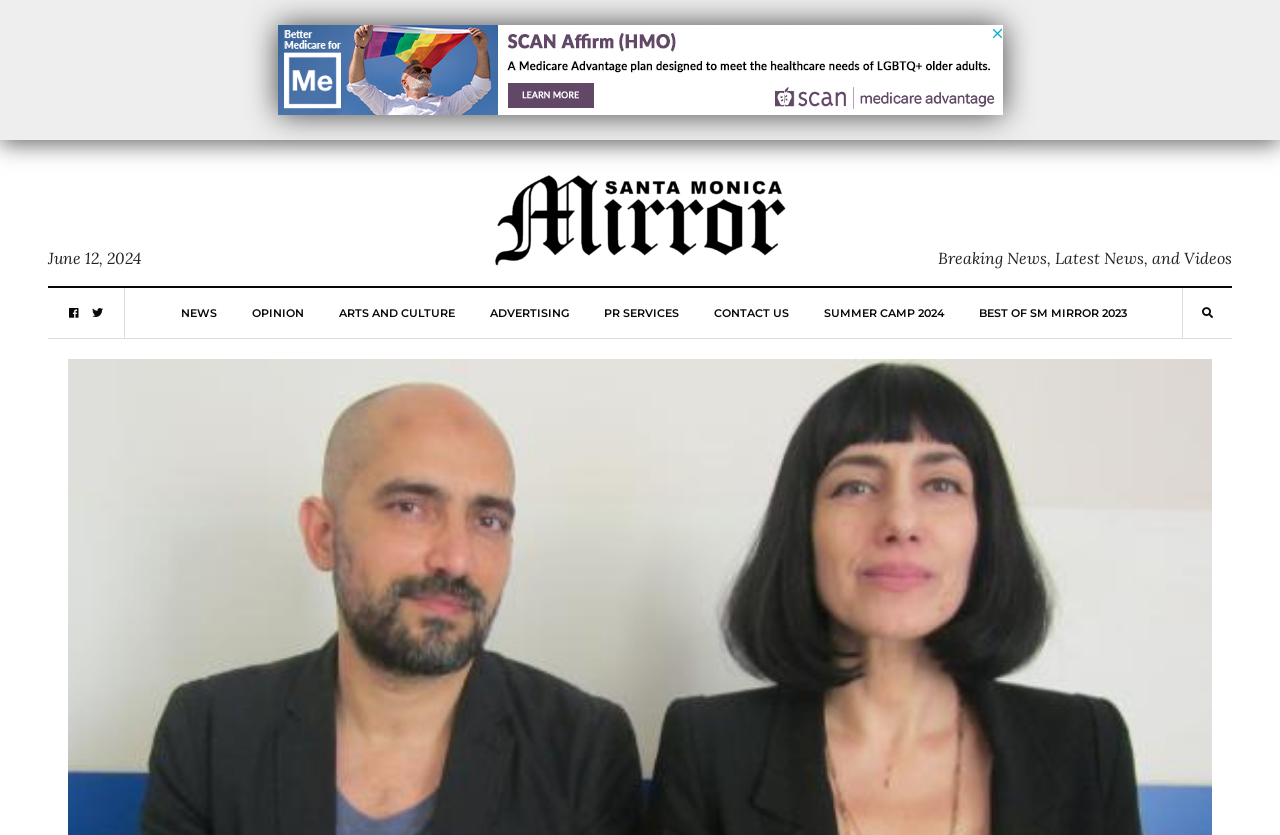Could you provide the bounding box coordinates for the portion of the screen to click to complete this instruction: "View Breaking News, Latest News, and Videos"?

[0.733, 0.297, 0.962, 0.321]